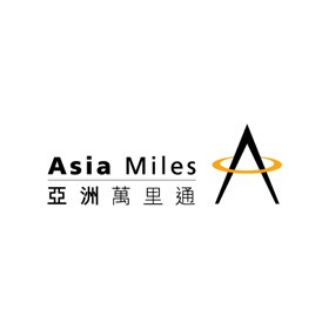Please answer the following question using a single word or phrase: What does the stylized letter 'A' symbolize?

connectivity and inclusivity